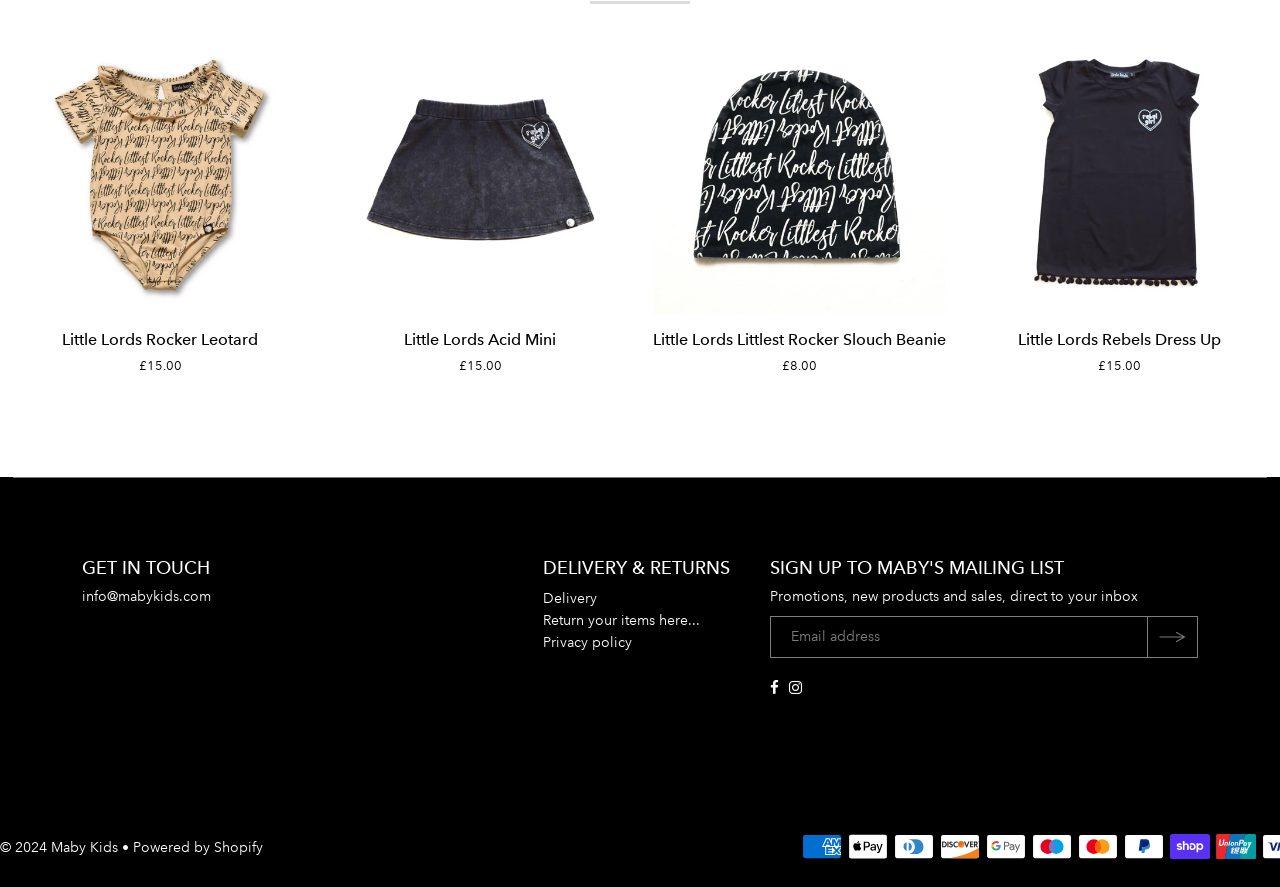Determine the bounding box coordinates of the element's region needed to click to follow the instruction: "Get in touch with Maby Kids". Provide these coordinates as four float numbers between 0 and 1, formatted as [left, top, right, bottom].

[0.064, 0.661, 0.165, 0.682]